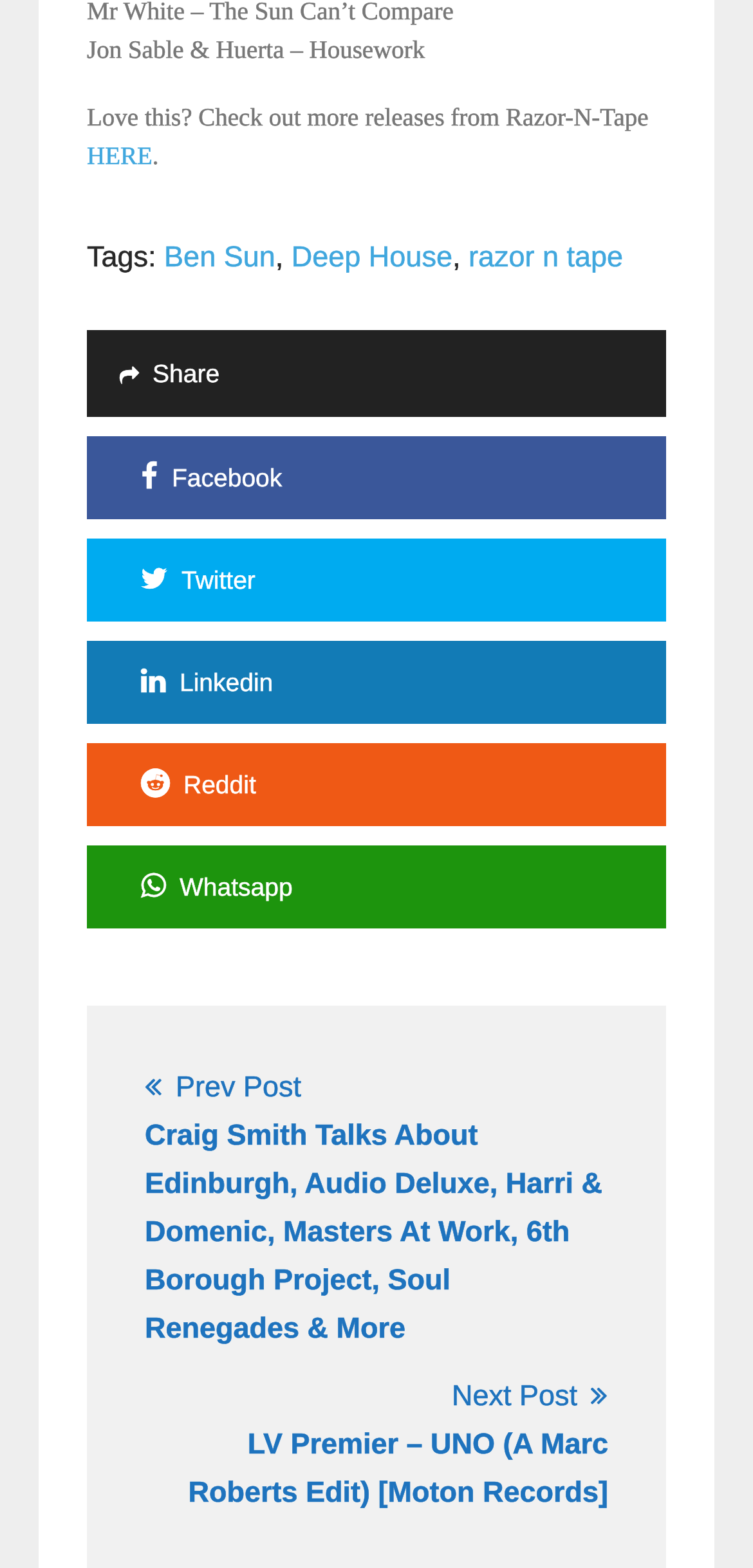What is the navigation option available?
Based on the screenshot, give a detailed explanation to answer the question.

The navigation option available is 'Posts', which is a link that allows users to navigate to other posts on the website.